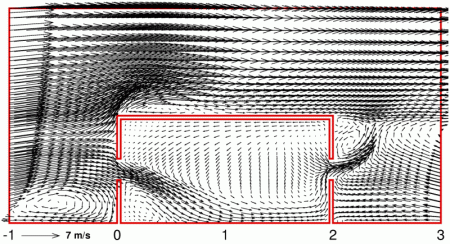What is the range of the airflow velocity scale?
Please answer the question as detailed as possible based on the image.

The scale provided at the bottom of the graph ranges from -1 to 7 meters per second, allowing for a quantitative analysis of the airflow velocity and its variations within the region of interest.